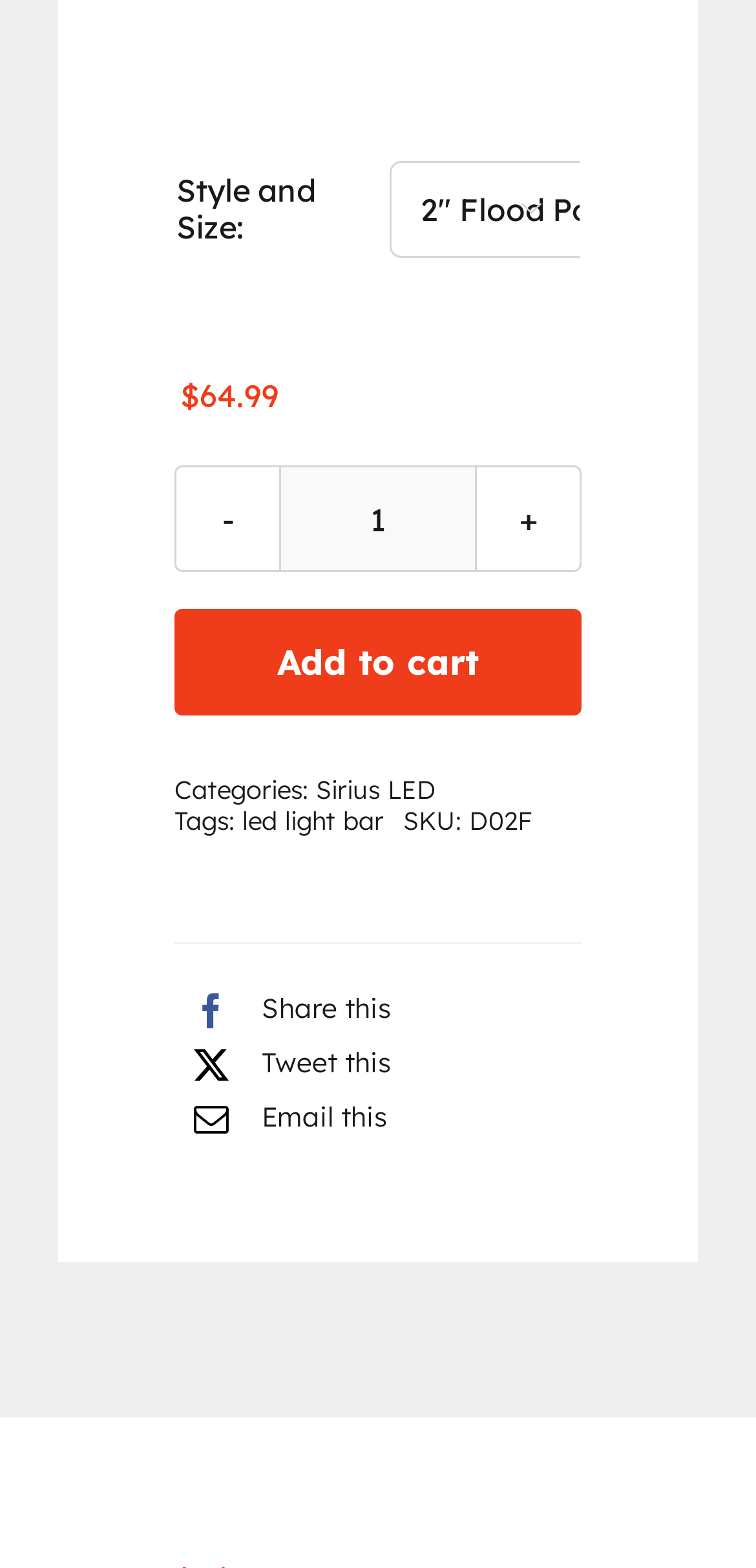What is the current price of the product?
Please look at the screenshot and answer using one word or phrase.

$64.99